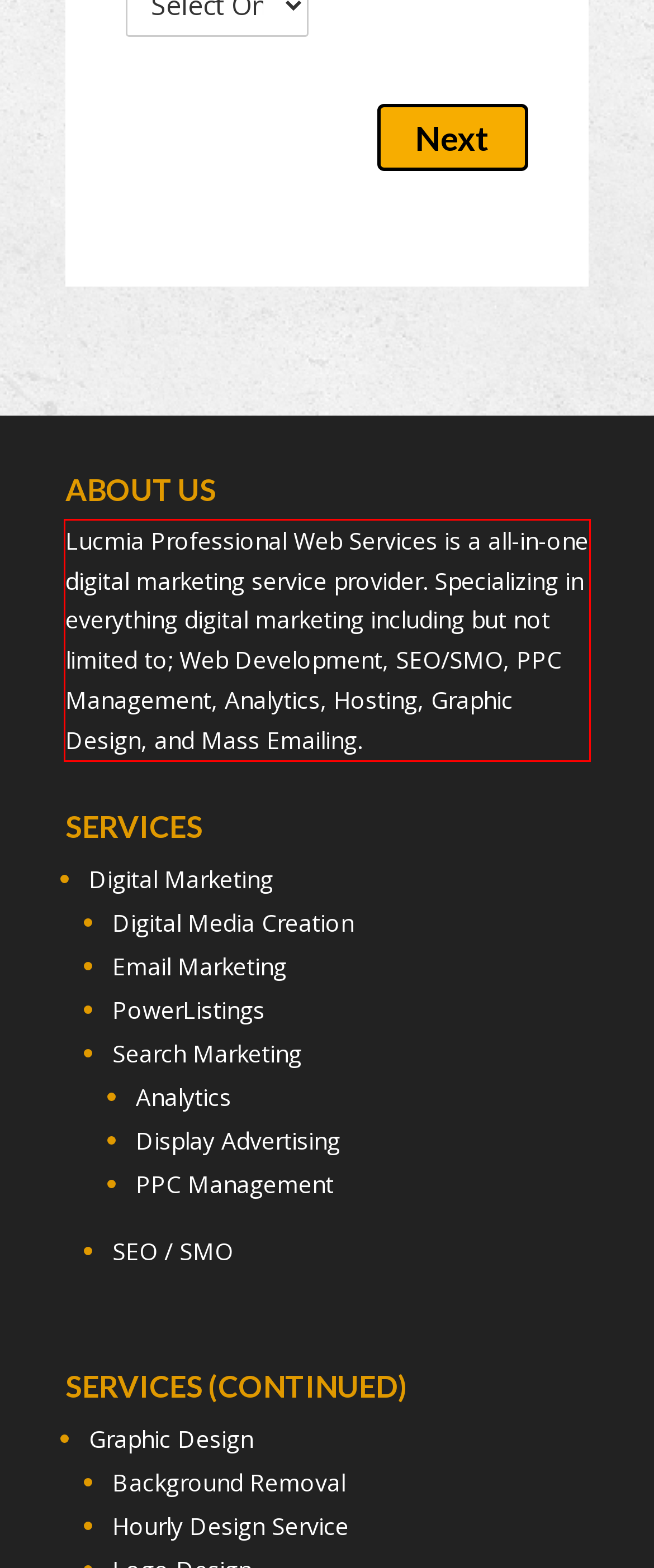You are presented with a screenshot containing a red rectangle. Extract the text found inside this red bounding box.

Lucmia Professional Web Services is a all-in-one digital marketing service provider. Specializing in everything digital marketing including but not limited to; Web Development, SEO/SMO, PPC Management, Analytics, Hosting, Graphic Design, and Mass Emailing.